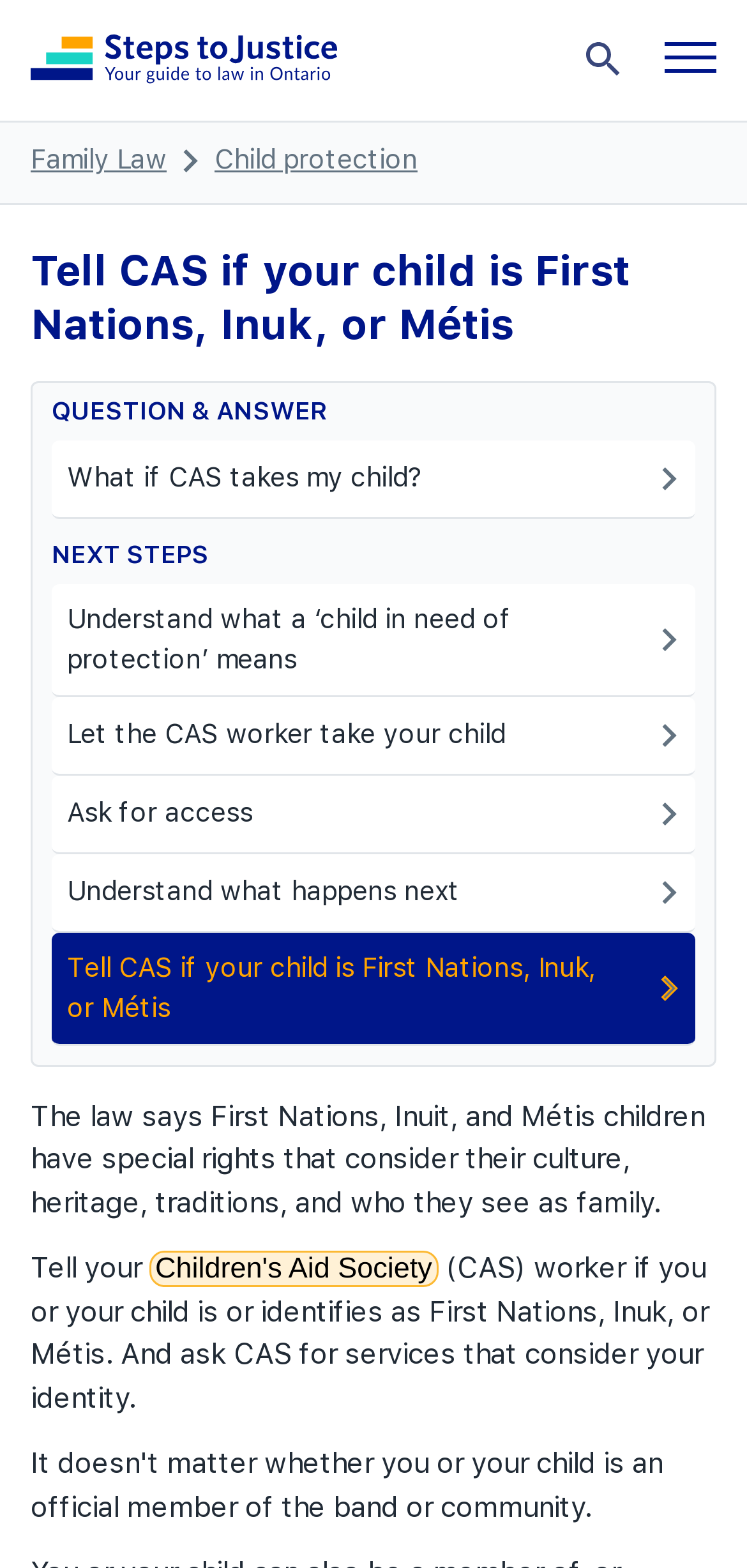Identify the bounding box coordinates for the element you need to click to achieve the following task: "Open search". Provide the bounding box coordinates as four float numbers between 0 and 1, in the form [left, top, right, bottom].

[0.767, 0.017, 0.849, 0.056]